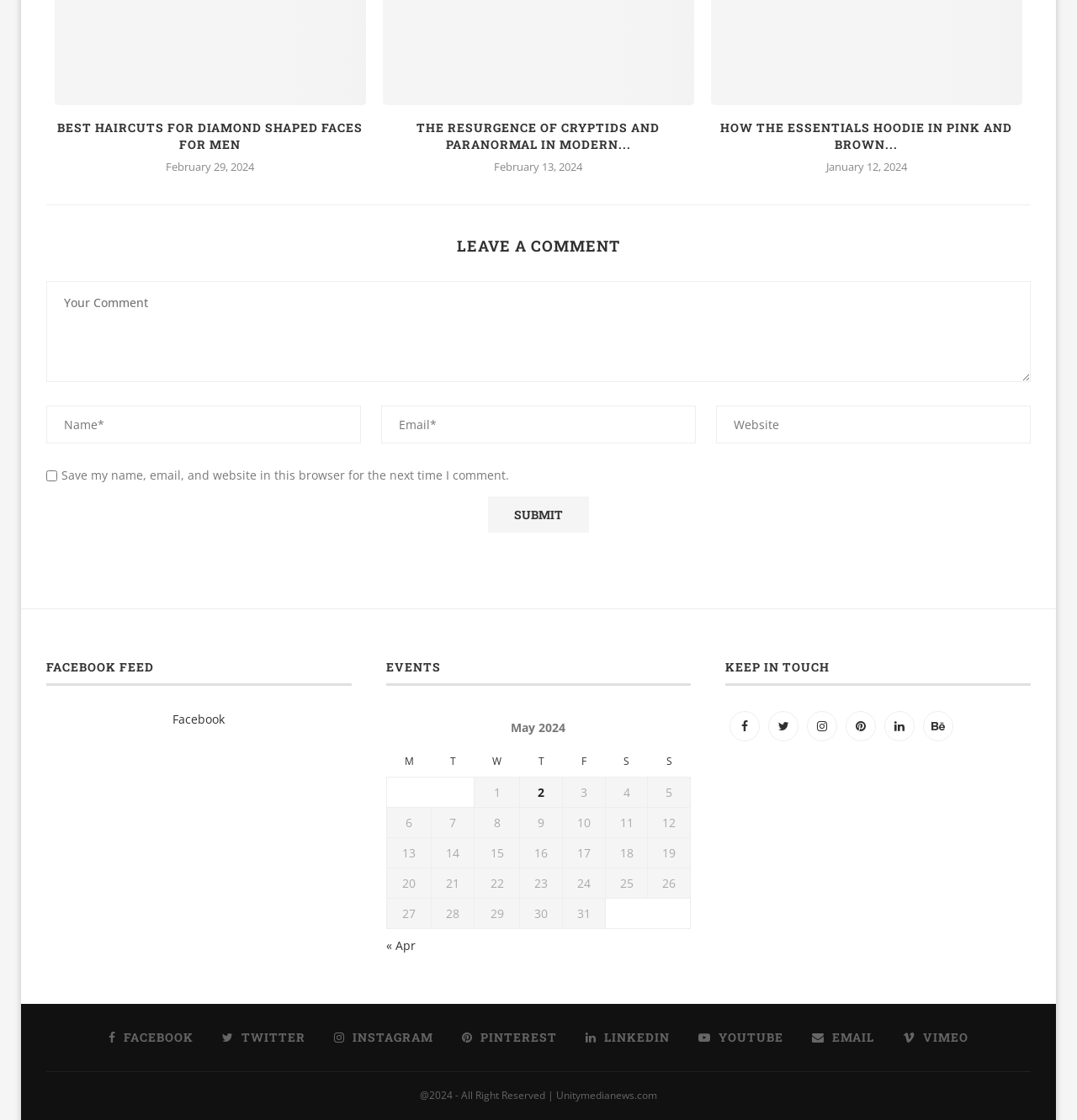Provide the bounding box coordinates of the UI element this sentence describes: "name="submit" value="Submit"".

[0.453, 0.443, 0.547, 0.476]